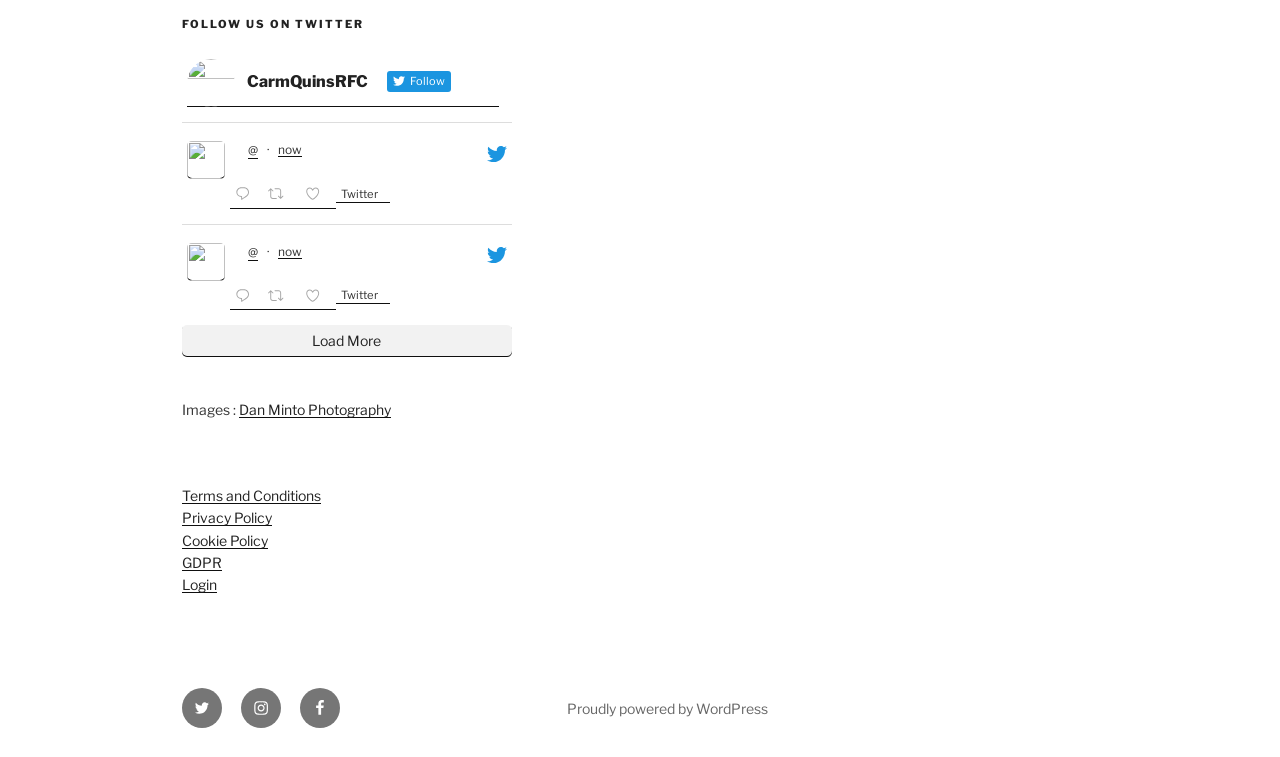Please identify the bounding box coordinates of the clickable area that will fulfill the following instruction: "Load more tweets". The coordinates should be in the format of four float numbers between 0 and 1, i.e., [left, top, right, bottom].

[0.142, 0.429, 0.4, 0.472]